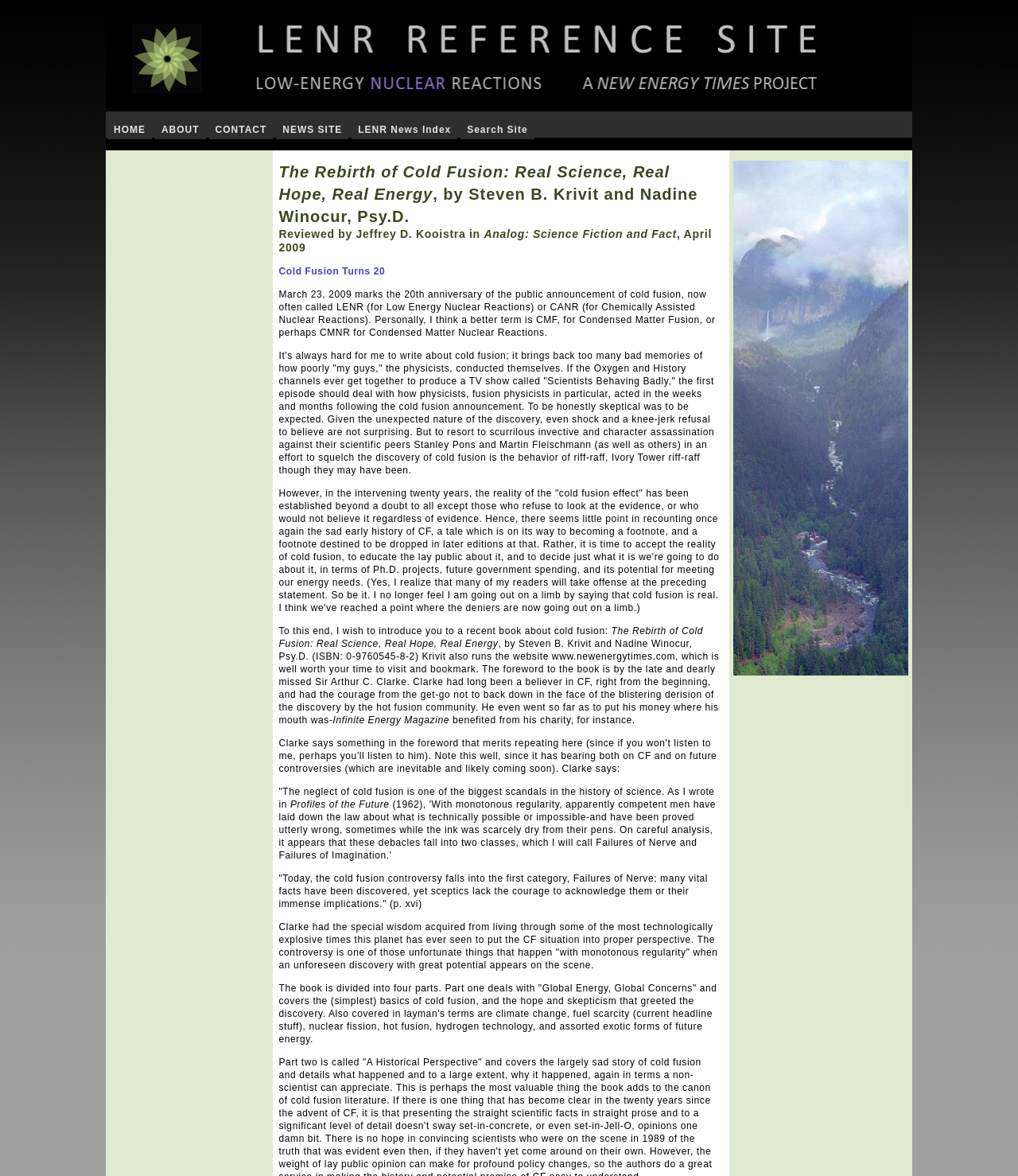What is the purpose of the website?
Using the image, elaborate on the answer with as much detail as possible.

Based on the layout and content of the webpage, it appears to be a news website and archive focused on low-energy nuclear reaction research and technology.